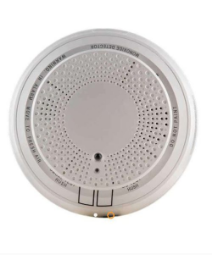What is the purpose of the indicator lights on the detector?
Based on the image, give a concise answer in the form of a single word or short phrase.

Monitor safety